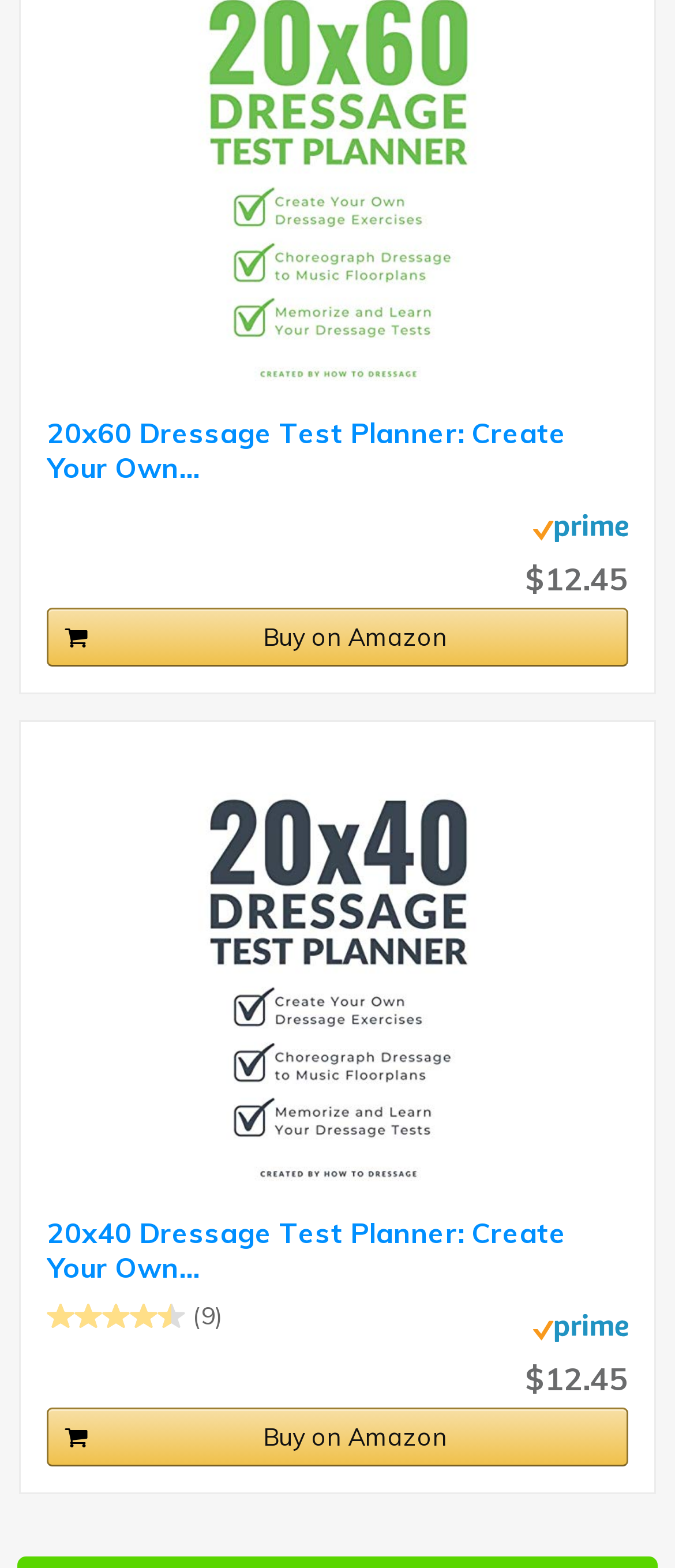Please specify the bounding box coordinates of the clickable section necessary to execute the following command: "Check reviews on Amazon".

[0.07, 0.831, 0.275, 0.848]